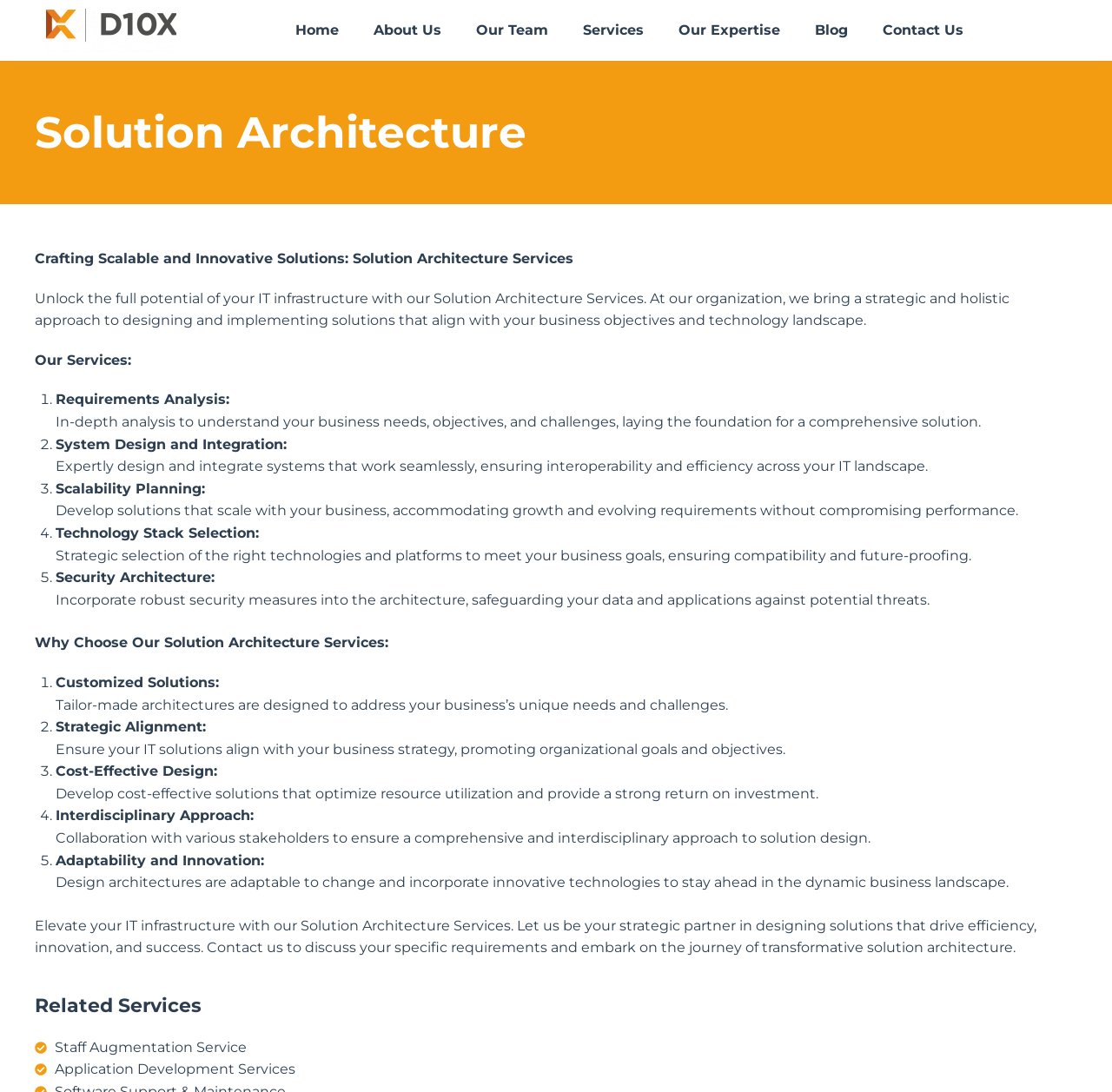What is the call-to-action at the end of the webpage?
Look at the screenshot and provide an in-depth answer.

The call-to-action at the end of the webpage is to contact the company to discuss specific requirements and embark on the journey of transformative solution architecture, indicating that the company is encouraging potential customers to reach out to them.